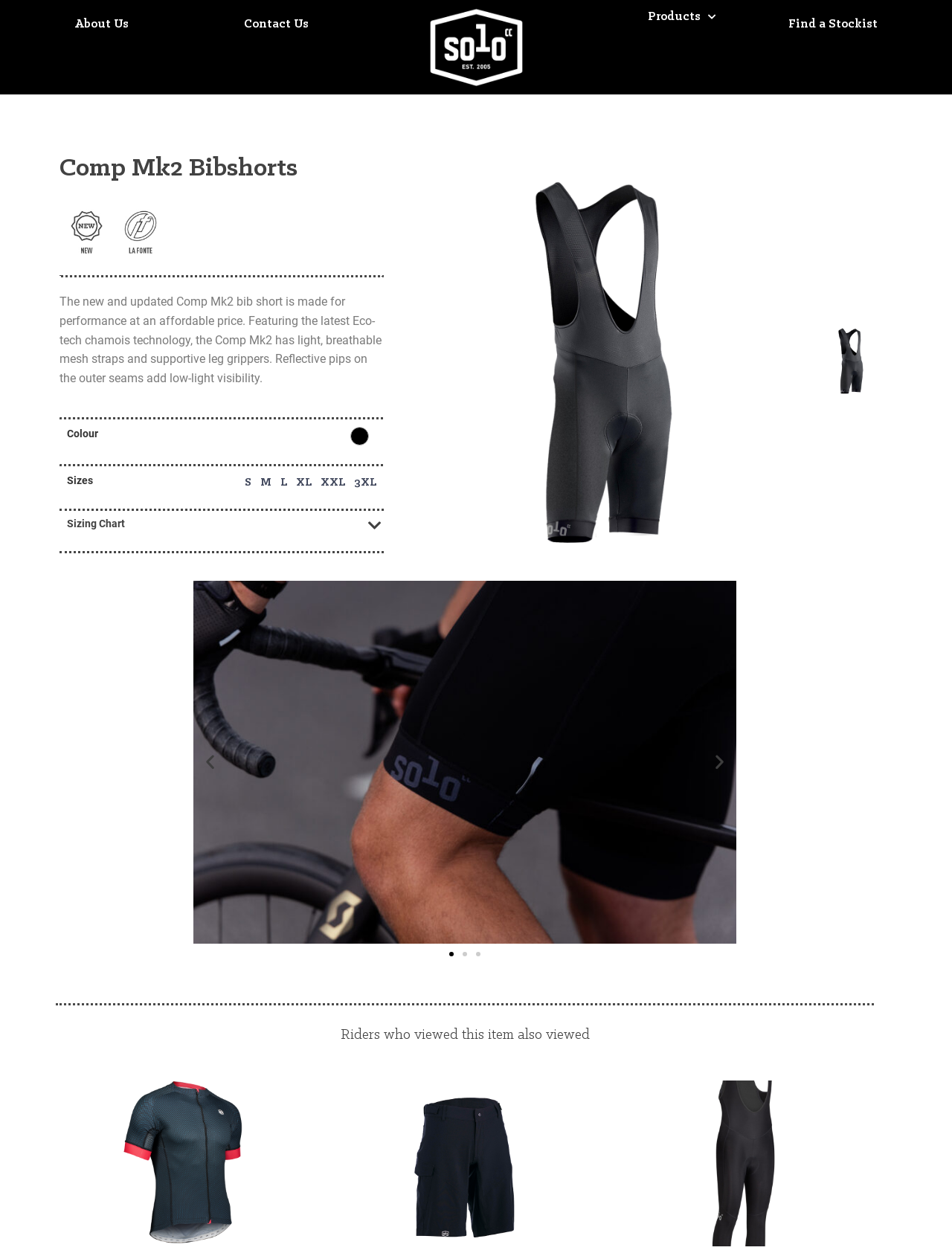Point out the bounding box coordinates of the section to click in order to follow this instruction: "View Saurabh Dubey's profile picture".

None